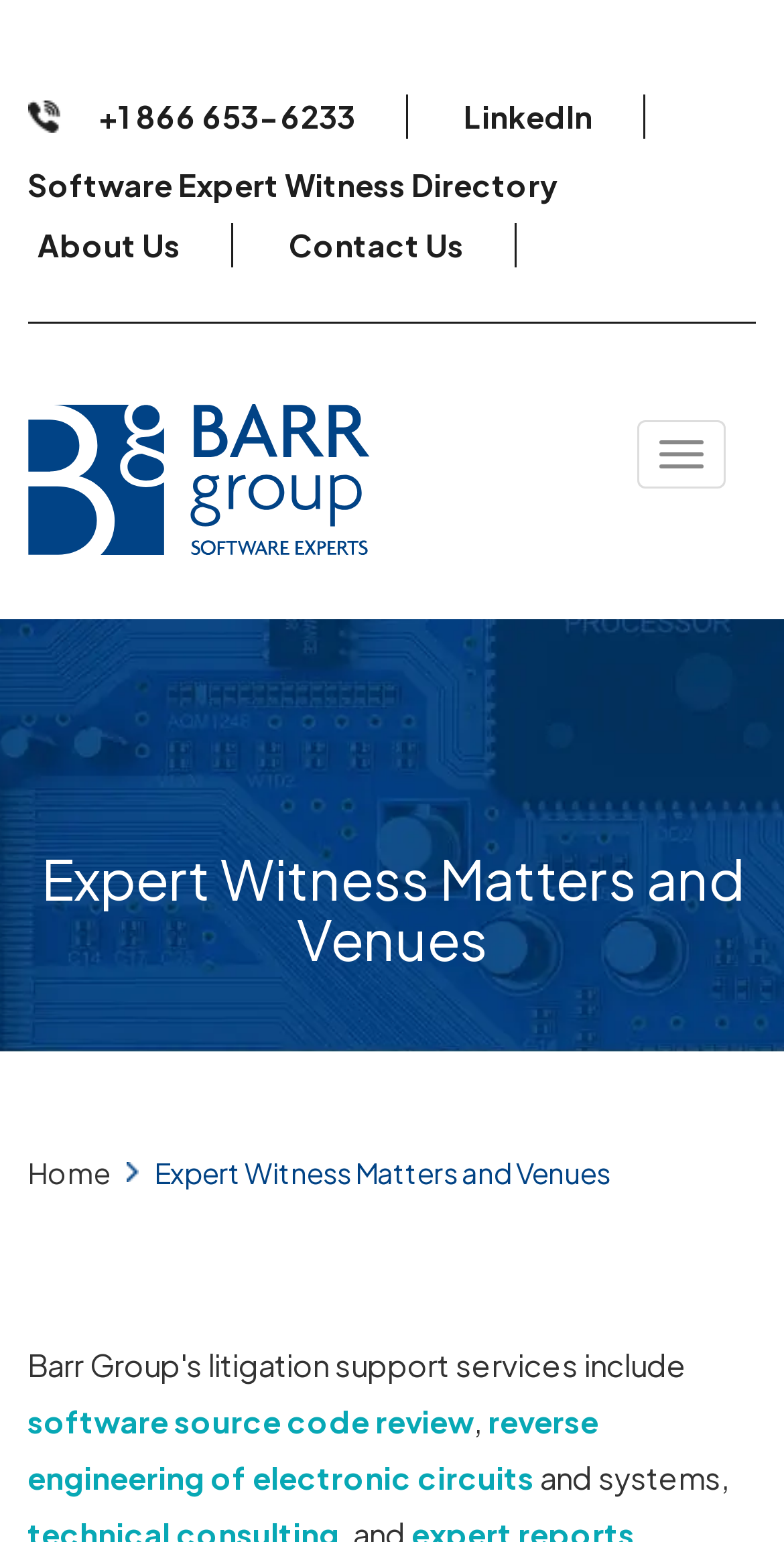Please specify the bounding box coordinates of the element that should be clicked to execute the given instruction: 'Toggle navigation'. Ensure the coordinates are four float numbers between 0 and 1, expressed as [left, top, right, bottom].

[0.814, 0.272, 0.927, 0.317]